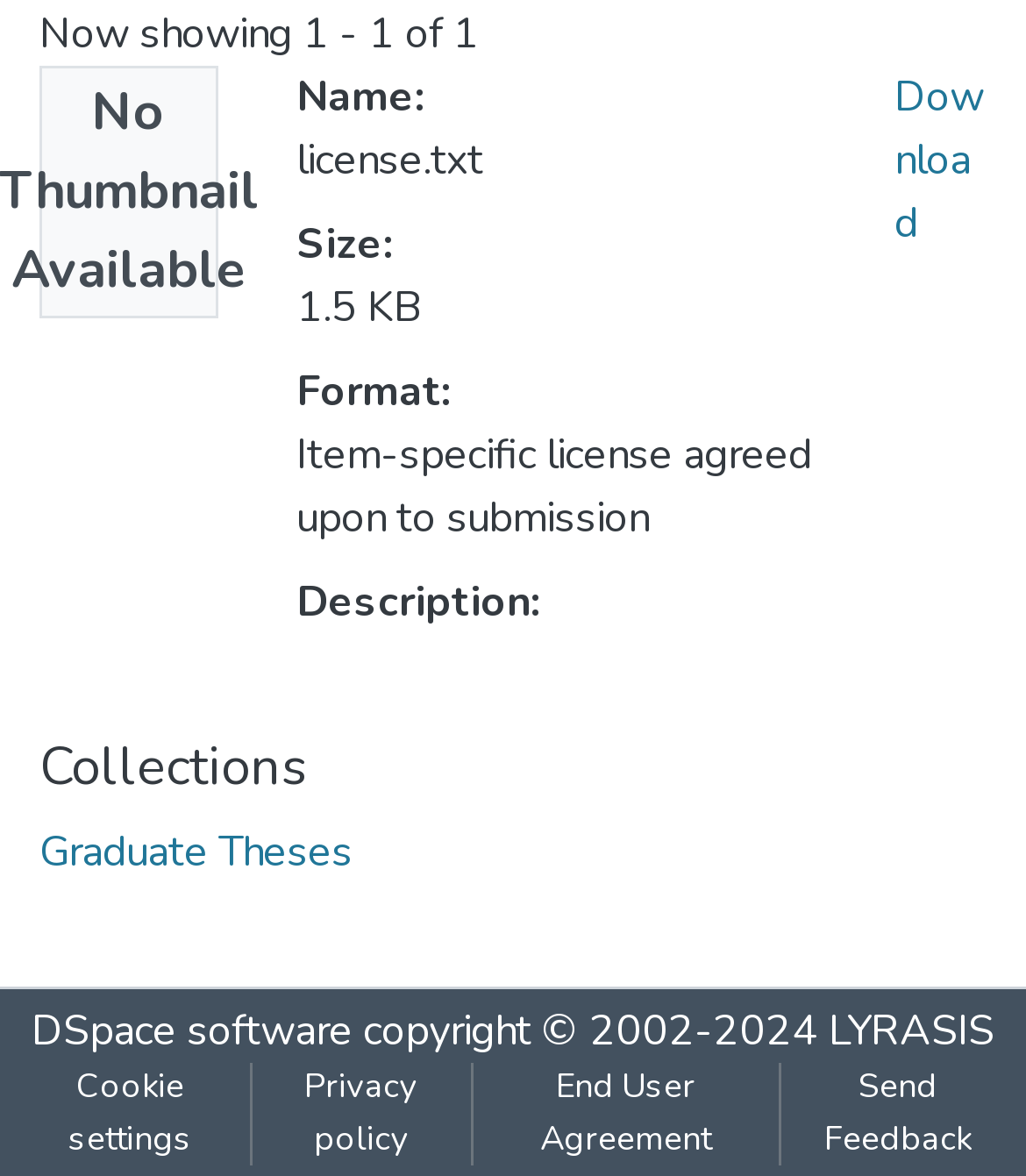Please give a succinct answer using a single word or phrase:
What is the name of the file?

license.txt